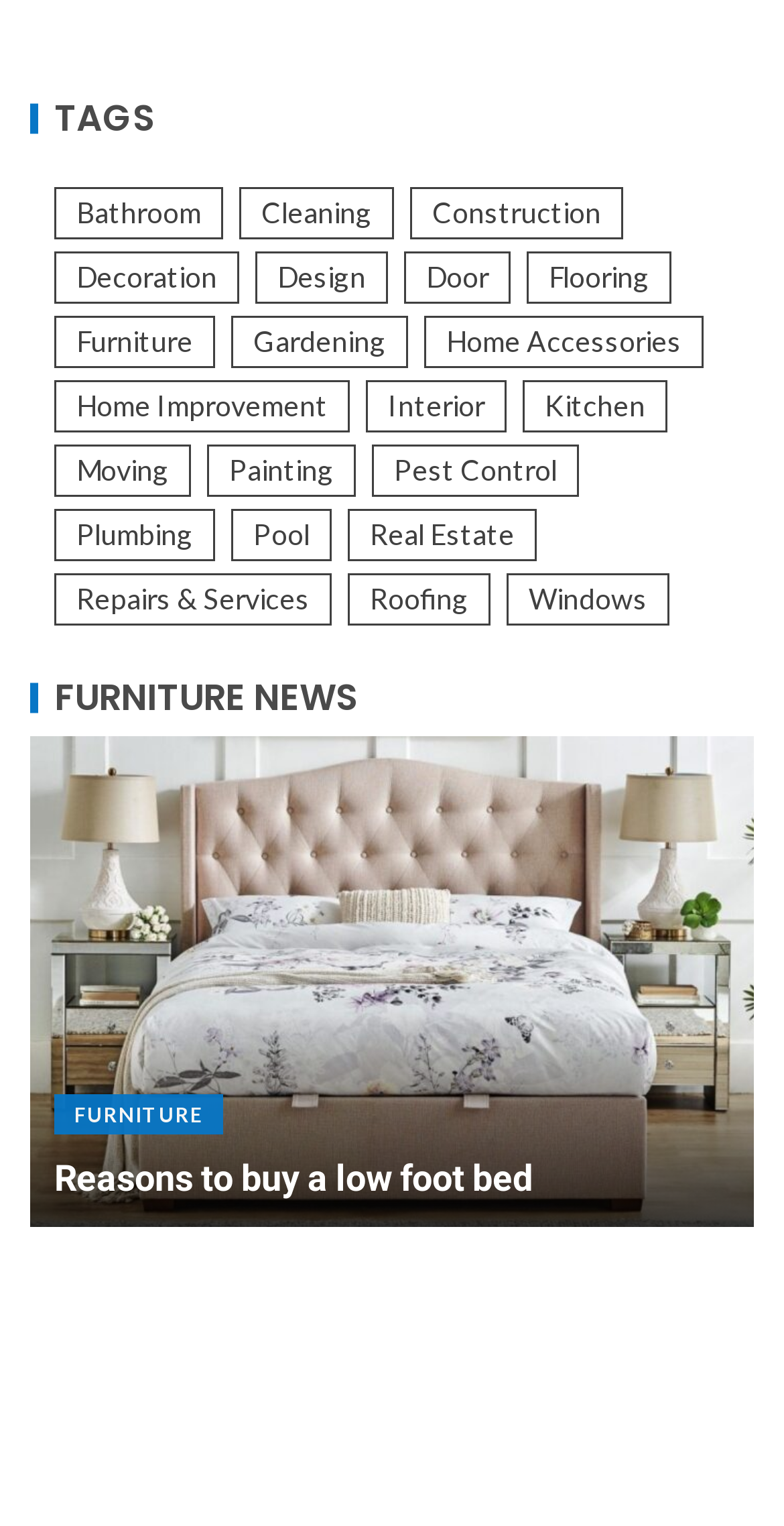Locate the bounding box coordinates of the element that should be clicked to execute the following instruction: "View Furniture news".

[0.038, 0.445, 0.962, 0.469]